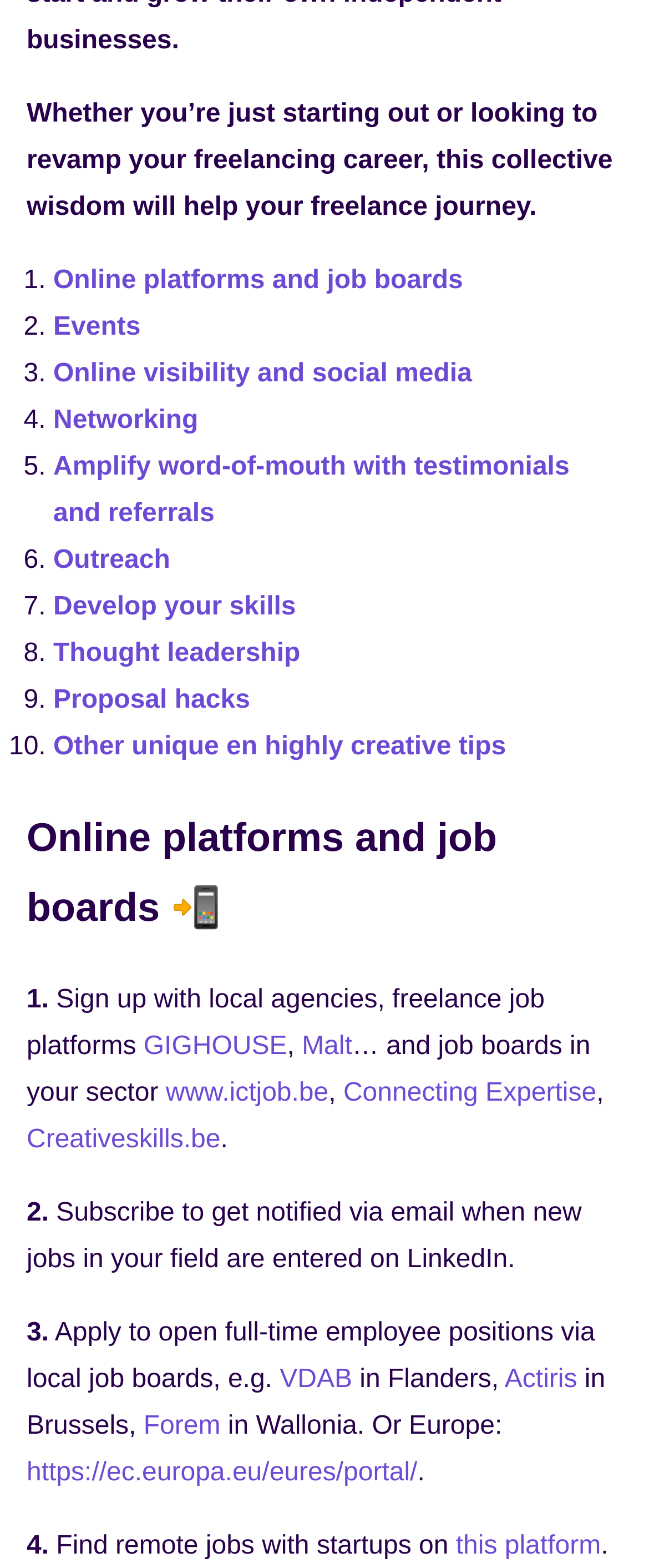Can you find the bounding box coordinates for the UI element given this description: "Implement ReCatpcha in WordPress"? Provide the coordinates as four float numbers between 0 and 1: [left, top, right, bottom].

None